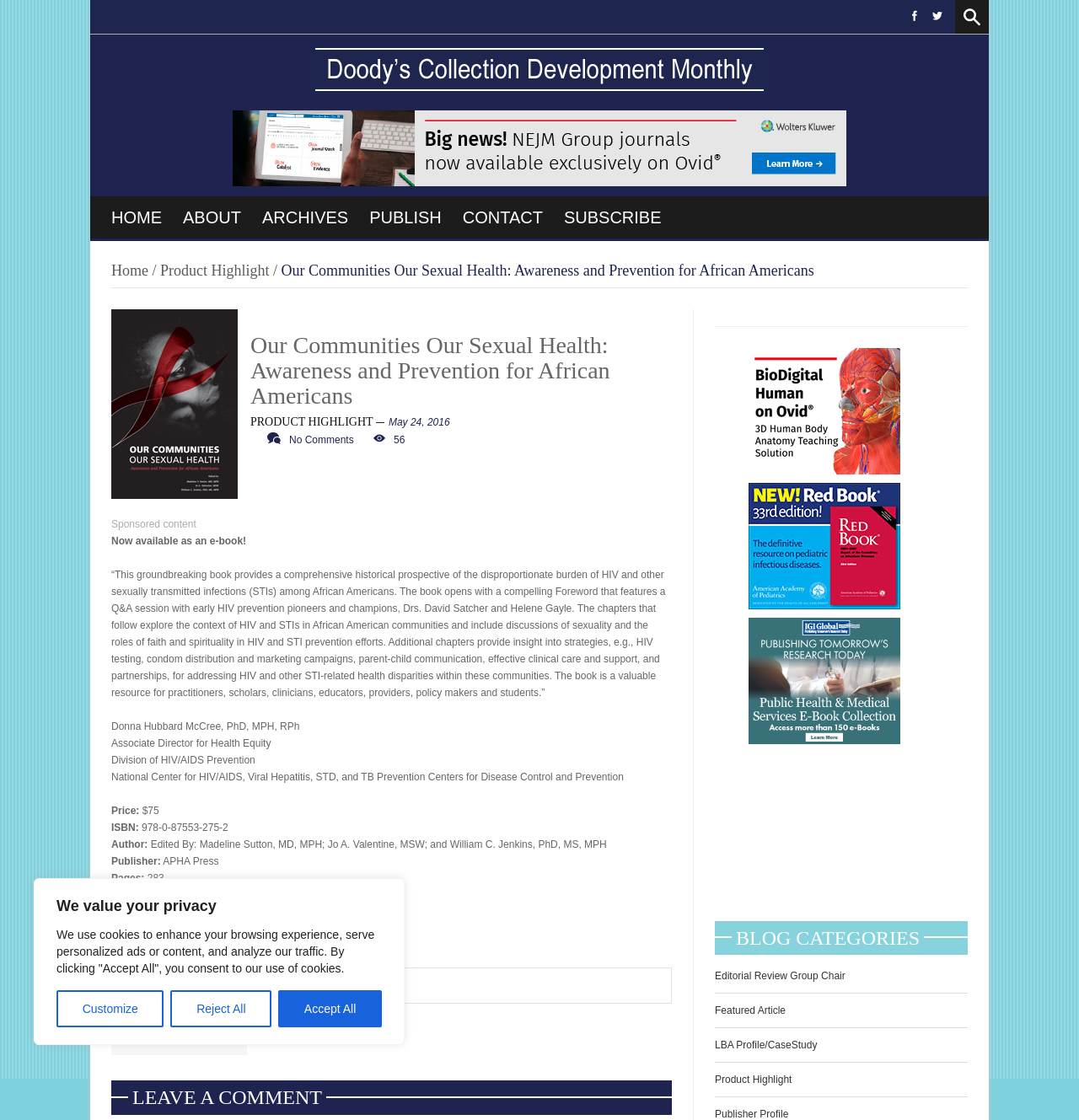What is the title of the book being described? Look at the image and give a one-word or short phrase answer.

Our Communities Our Sexual Health